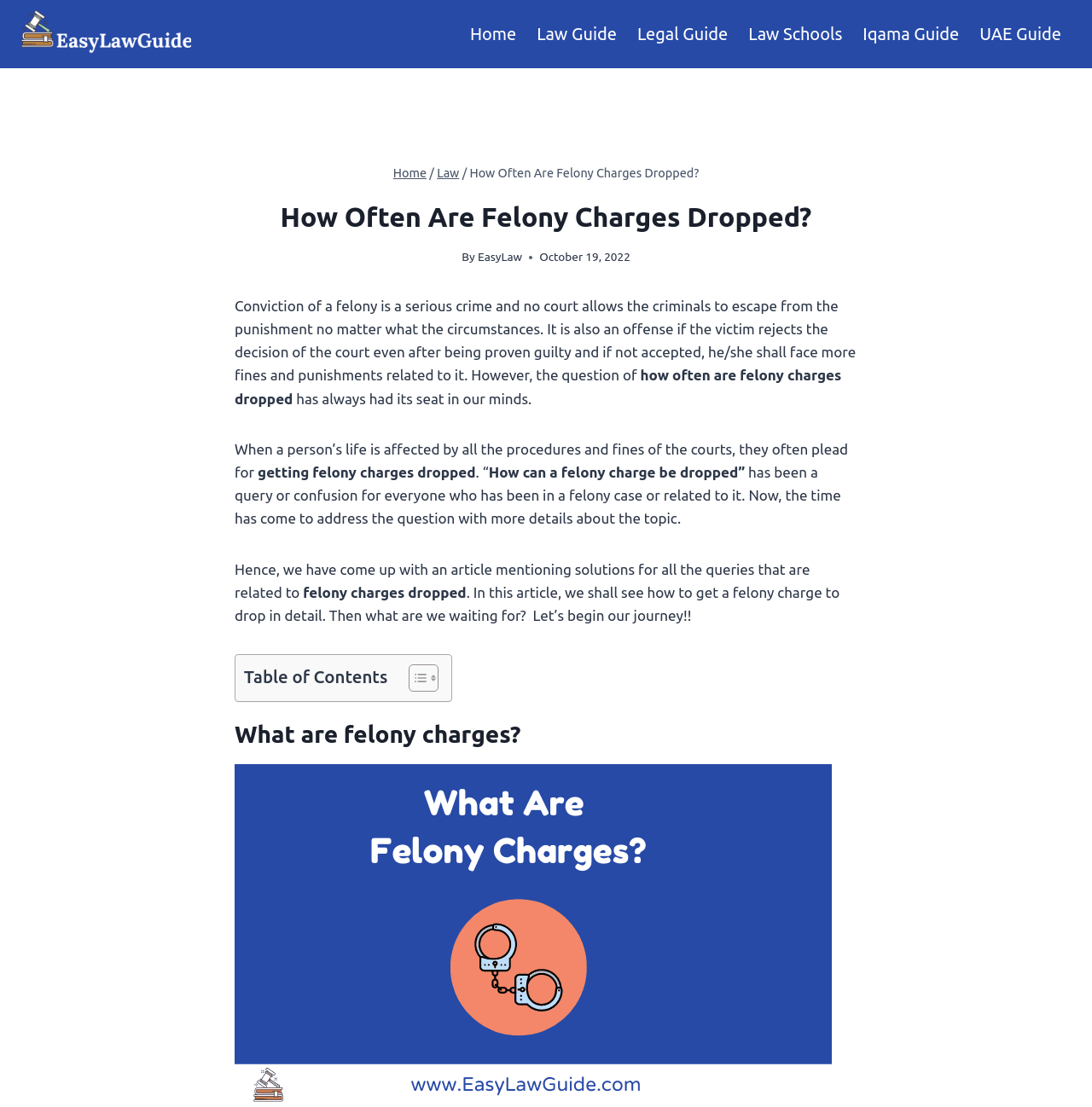Please locate the bounding box coordinates of the element that needs to be clicked to achieve the following instruction: "Click the 'Home' link". The coordinates should be four float numbers between 0 and 1, i.e., [left, top, right, bottom].

[0.421, 0.012, 0.482, 0.049]